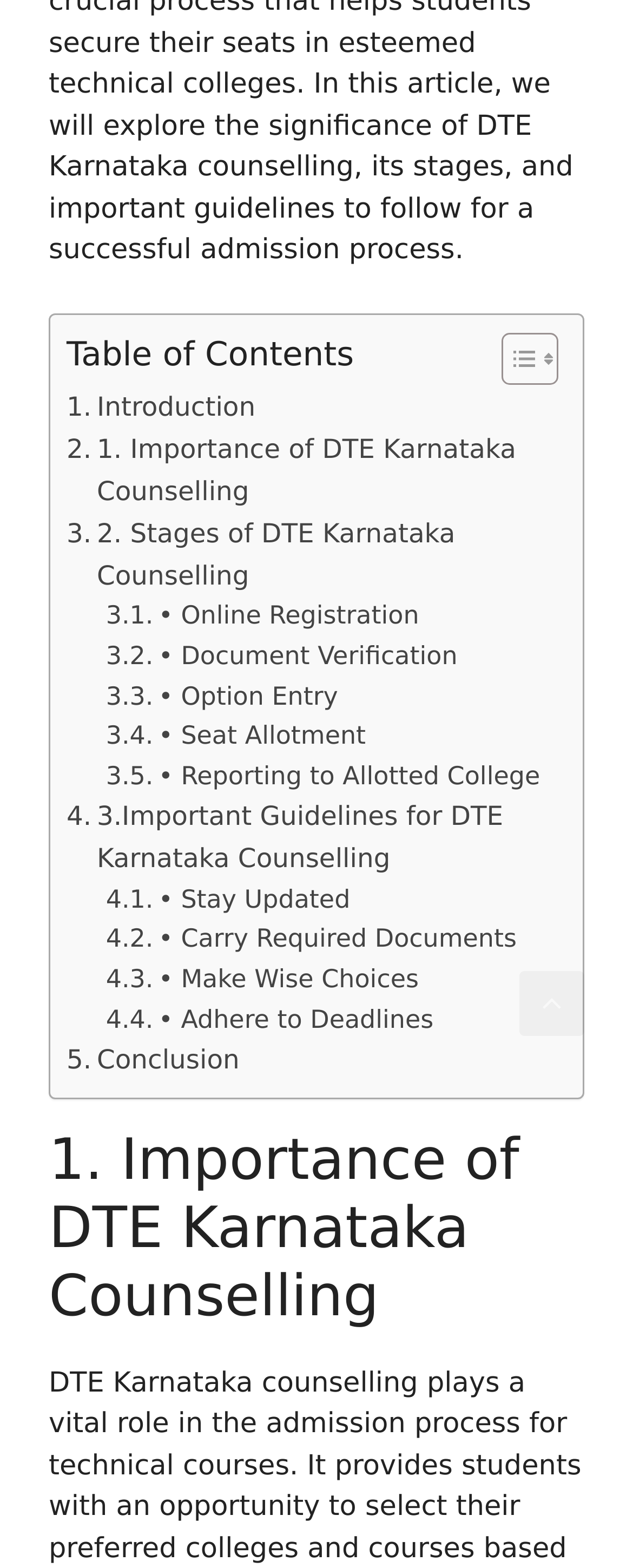Please mark the clickable region by giving the bounding box coordinates needed to complete this instruction: "Scroll back to top".

[0.821, 0.619, 0.923, 0.661]